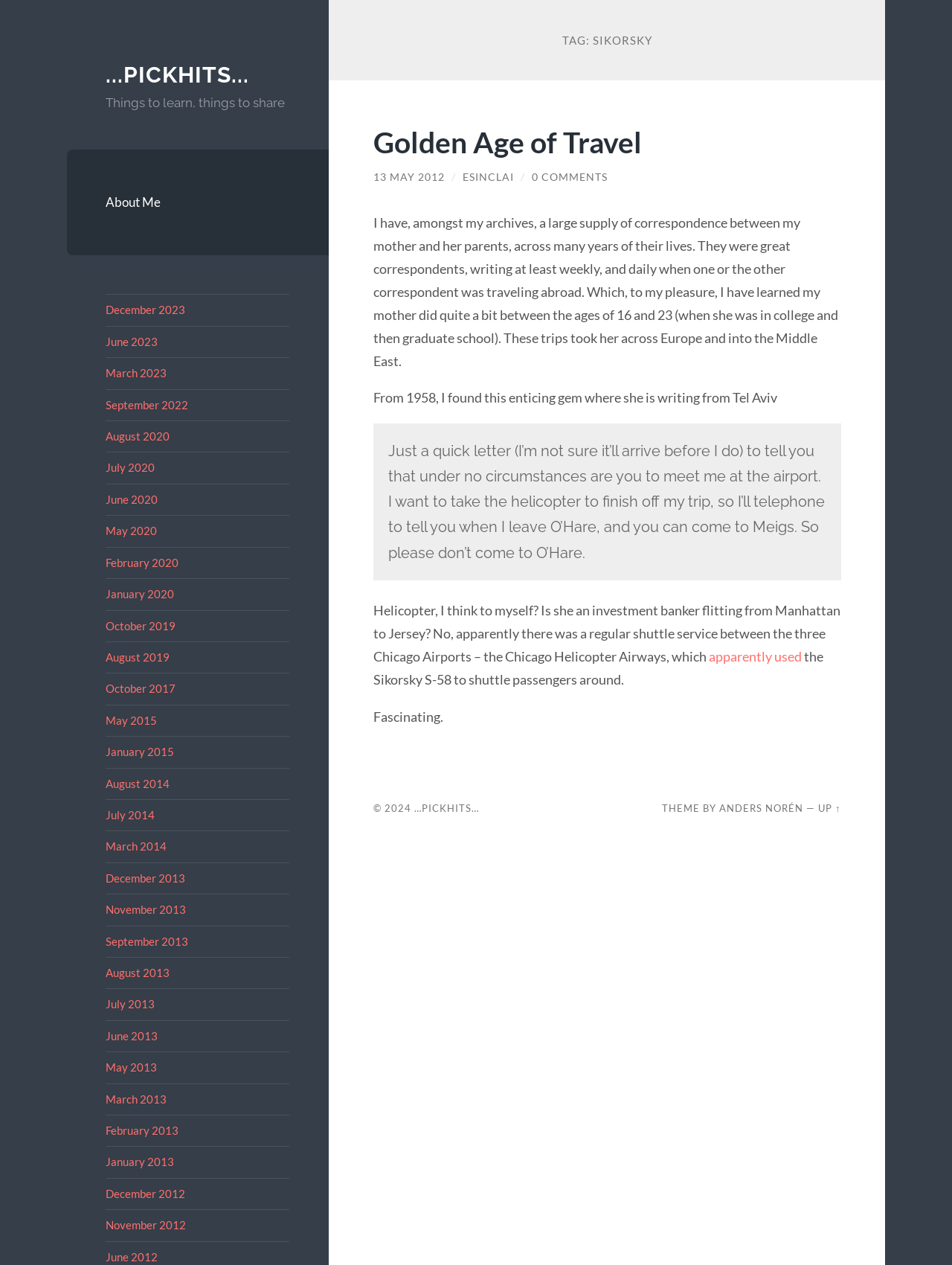Pinpoint the bounding box coordinates of the element you need to click to execute the following instruction: "Go to the top of the page". The bounding box should be represented by four float numbers between 0 and 1, in the format [left, top, right, bottom].

[0.859, 0.634, 0.883, 0.643]